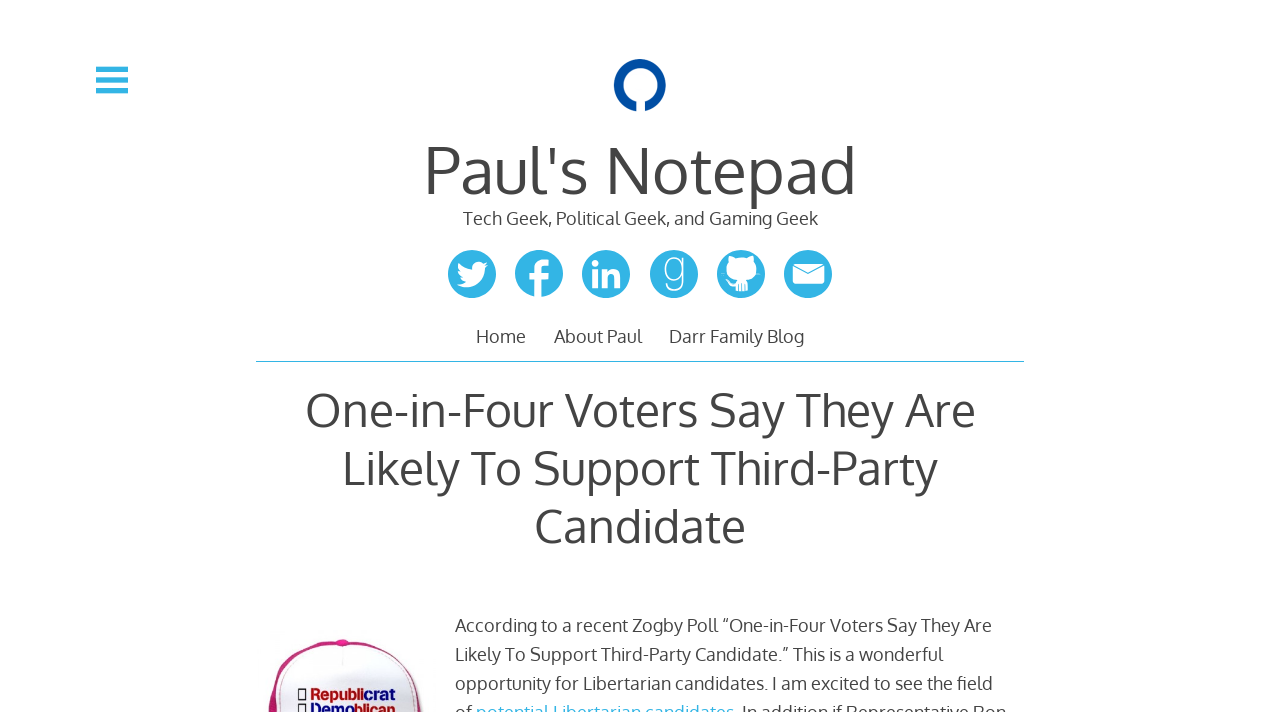Give a concise answer of one word or phrase to the question: 
How many images are there in the sidebar?

7